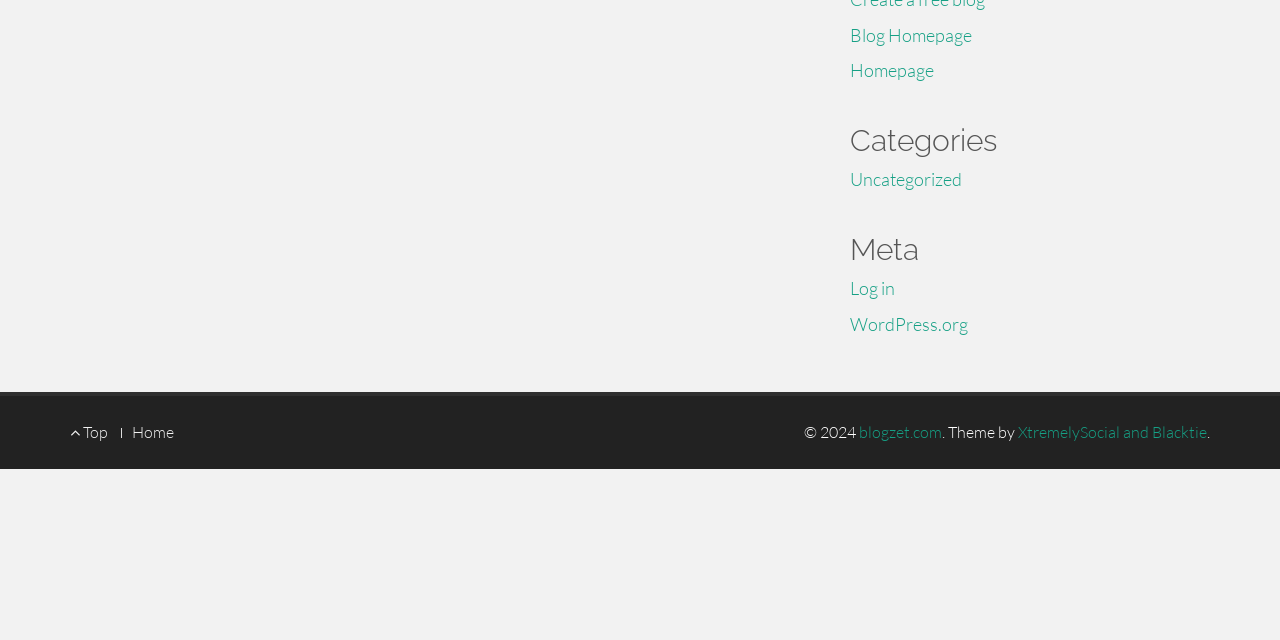Based on the description "Homepage", find the bounding box of the specified UI element.

[0.664, 0.093, 0.73, 0.127]